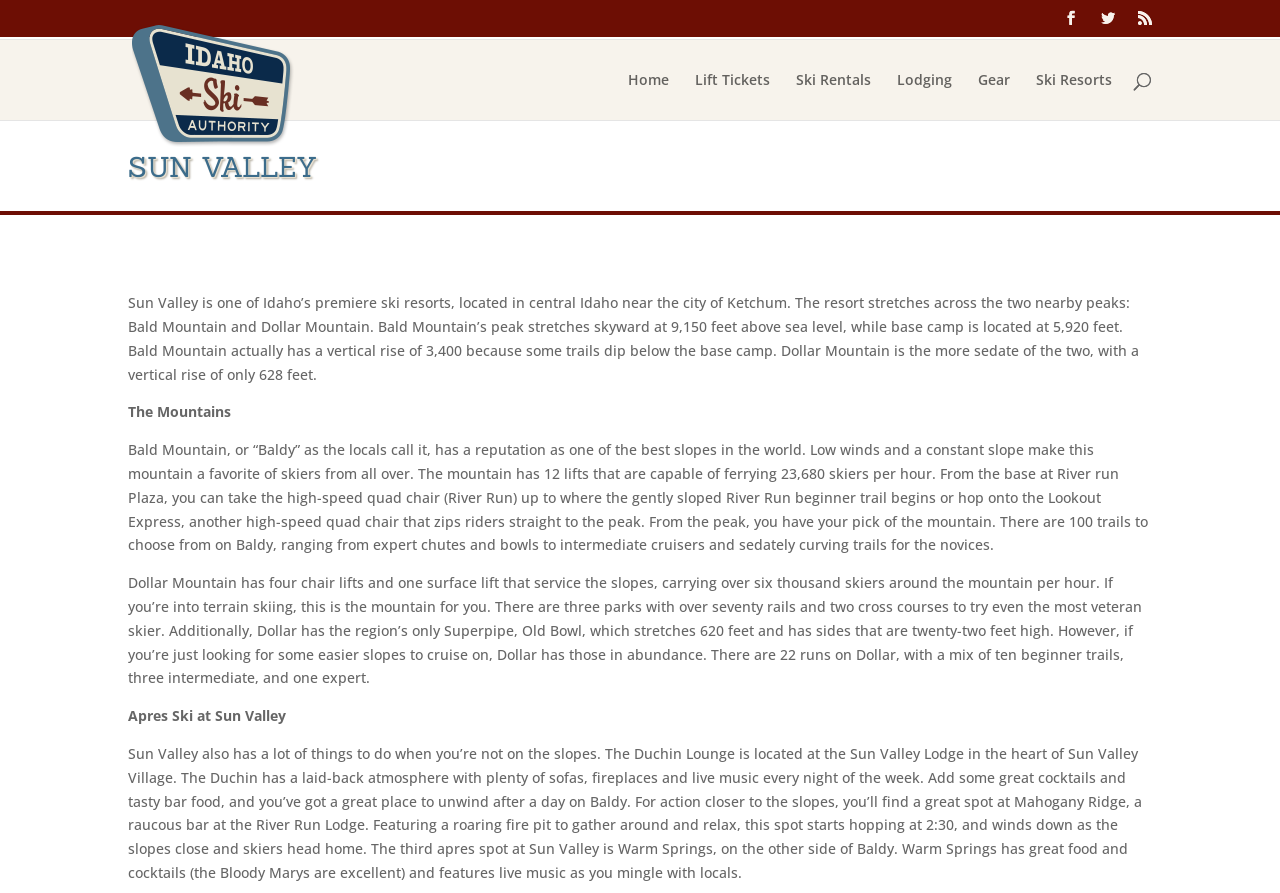Examine the image and give a thorough answer to the following question:
How many trails are there on Bald Mountain?

The number of trails on Bald Mountain can be found in the paragraph describing Bald Mountain, which states 'There are 100 trails to choose from on Baldy, ranging from expert chutes and bowls to intermediate cruisers and sedately curving trails for the novices.'